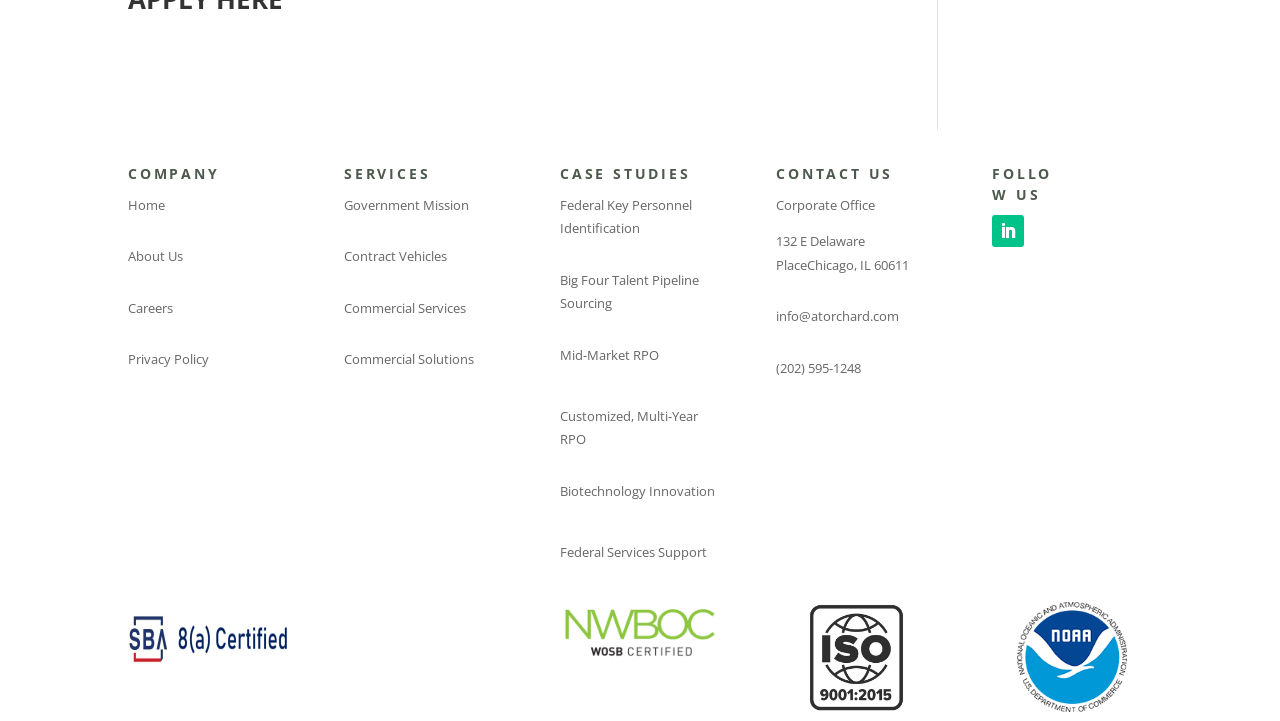What is the phone number of the company?
Respond to the question with a well-detailed and thorough answer.

I found the phone number by looking at the 'CONTACT US' section, where it is listed as '(202) 595-1248'.